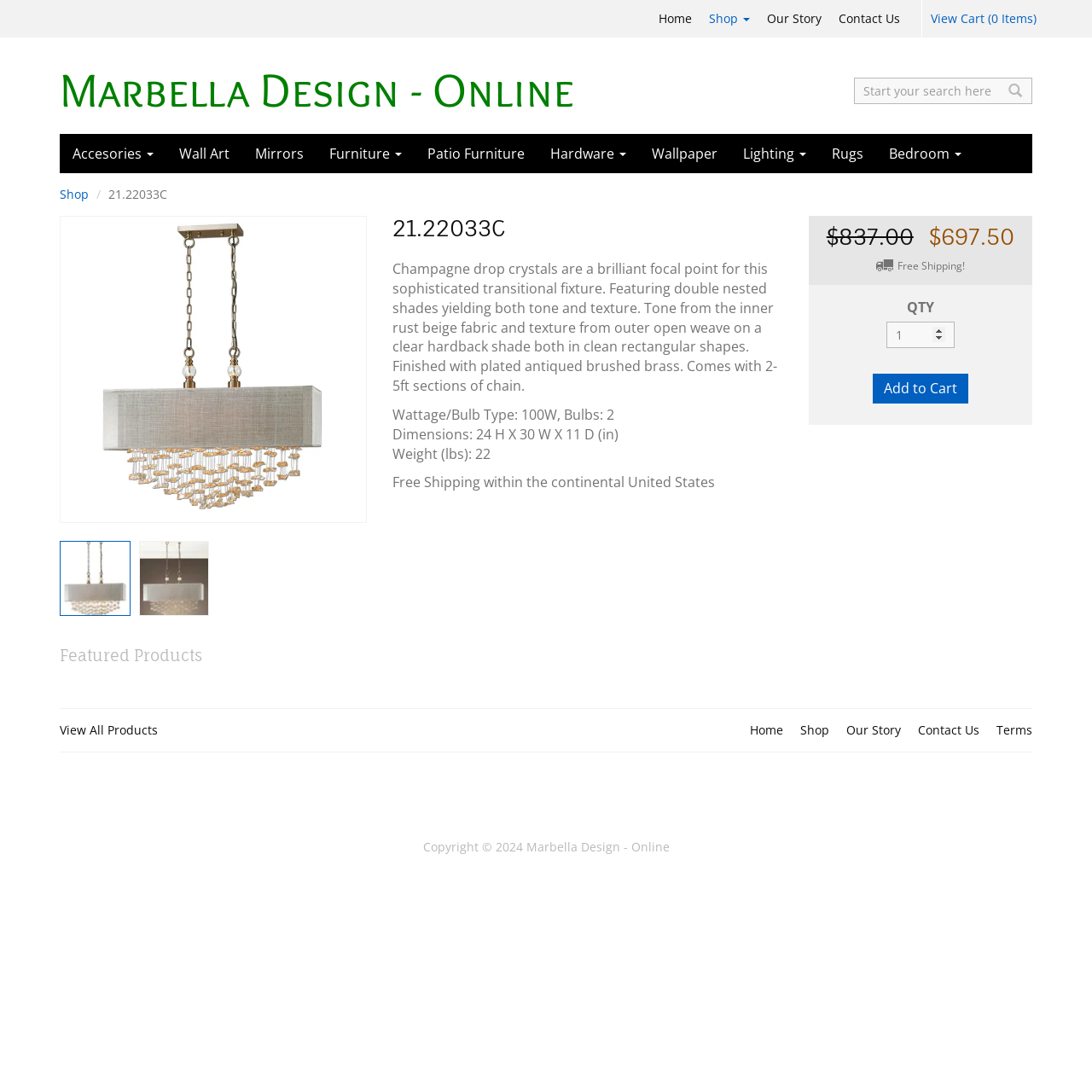Generate a comprehensive description of the contents of the webpage.

This webpage is an online store for Marbella Design, featuring a product page for a specific item, "21.22033C". At the top, there is a navigation menu with links to "View Cart", "Home", "Shop", "Our Story", and "Contact Us". Below this, there is a search bar with a magnifying glass icon and a text input field.

On the left side, there is a vertical menu with links to various product categories, including "Accesories", "Wall Art", "Mirrors", "Furniture", and more.

The main content area features a large image of the product, "21.22033C", which is a sophisticated transitional fixture with champagne drop crystals. Below the image, there is a heading with the product name, followed by a detailed description of the product, including its features, dimensions, weight, and price.

To the right of the product description, there is a table with a "QTY" label and a spin button to select the quantity. Below this, there is an "Add to Cart" button.

Further down the page, there is a section titled "Featured Products" with links to "View All Products" and other navigation links. At the very bottom, there is a copyright notice with the year 2024 and the company name, Marbella Design - Online.